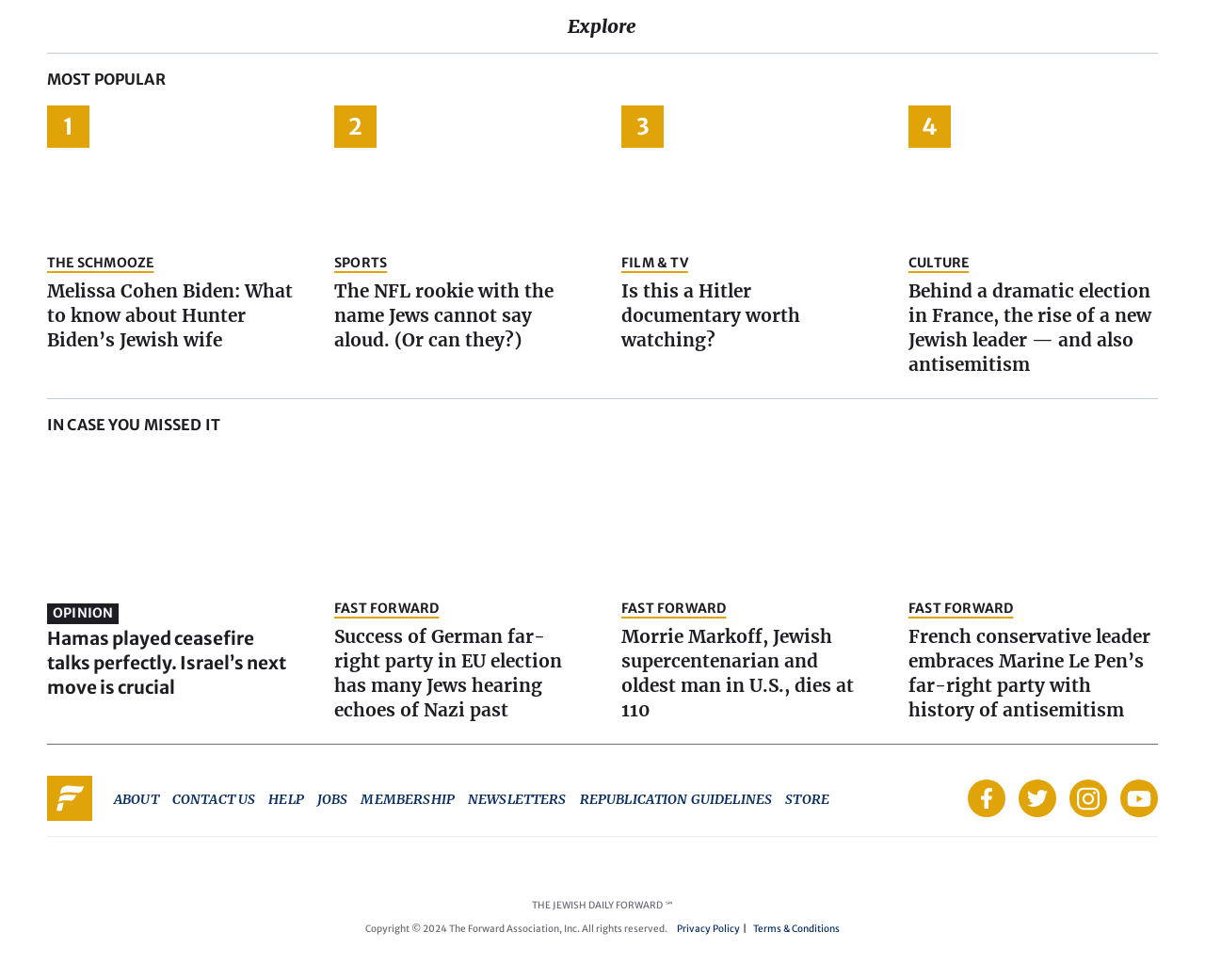Show the bounding box coordinates of the element that should be clicked to complete the task: "View posts from February 2024".

None